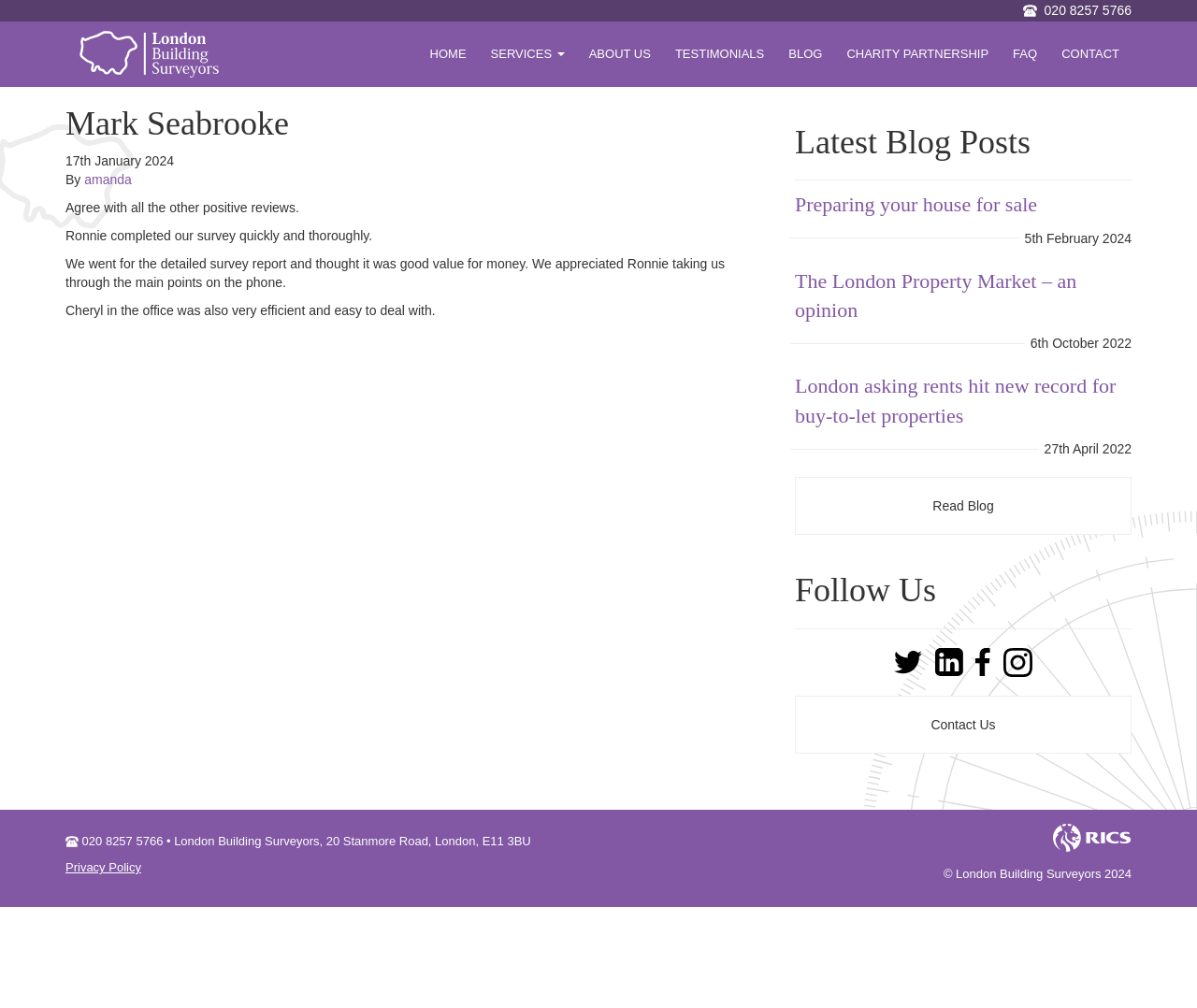Identify the bounding box coordinates for the element you need to click to achieve the following task: "Click the 'HOME' link". Provide the bounding box coordinates as four float numbers between 0 and 1, in the form [left, top, right, bottom].

[0.349, 0.021, 0.4, 0.086]